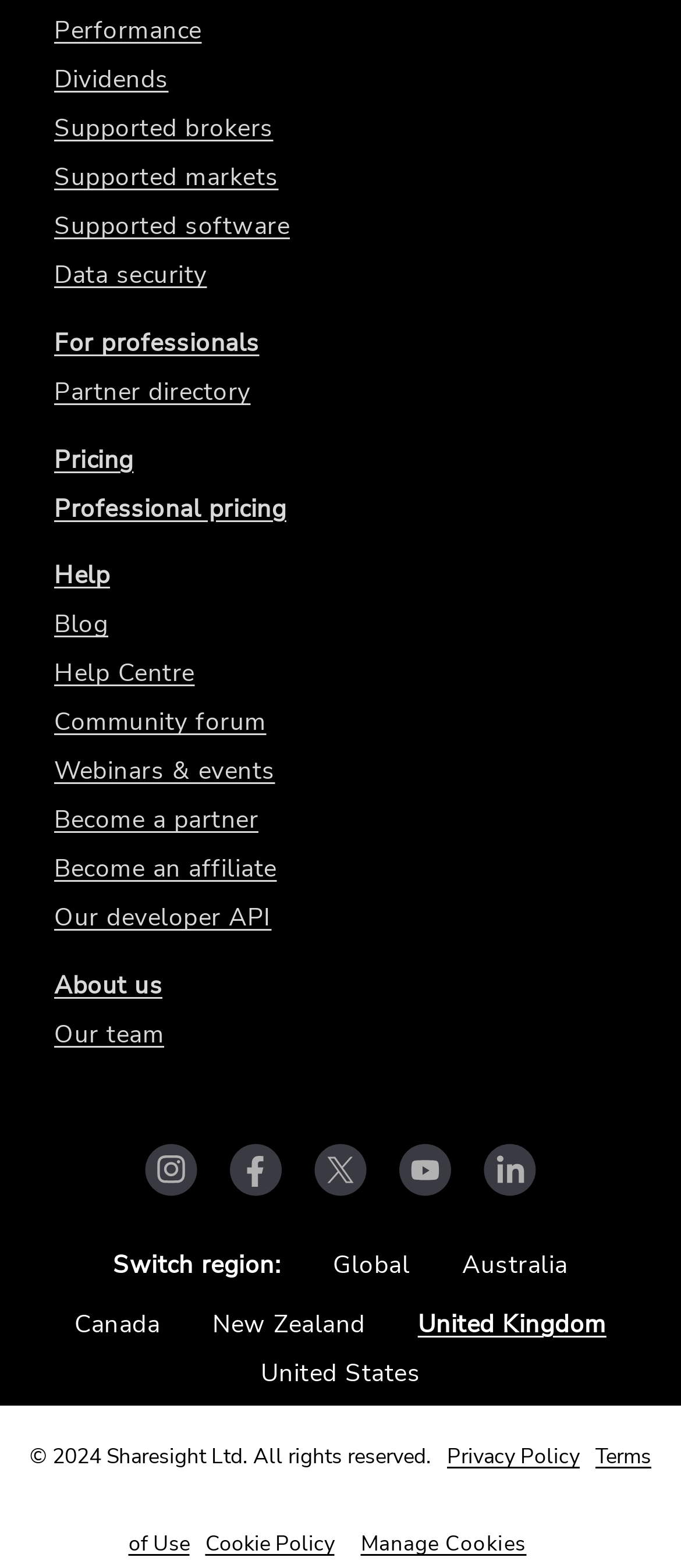Can you find the bounding box coordinates of the area I should click to execute the following instruction: "Switch to Australia region"?

[0.64, 0.792, 0.872, 0.823]